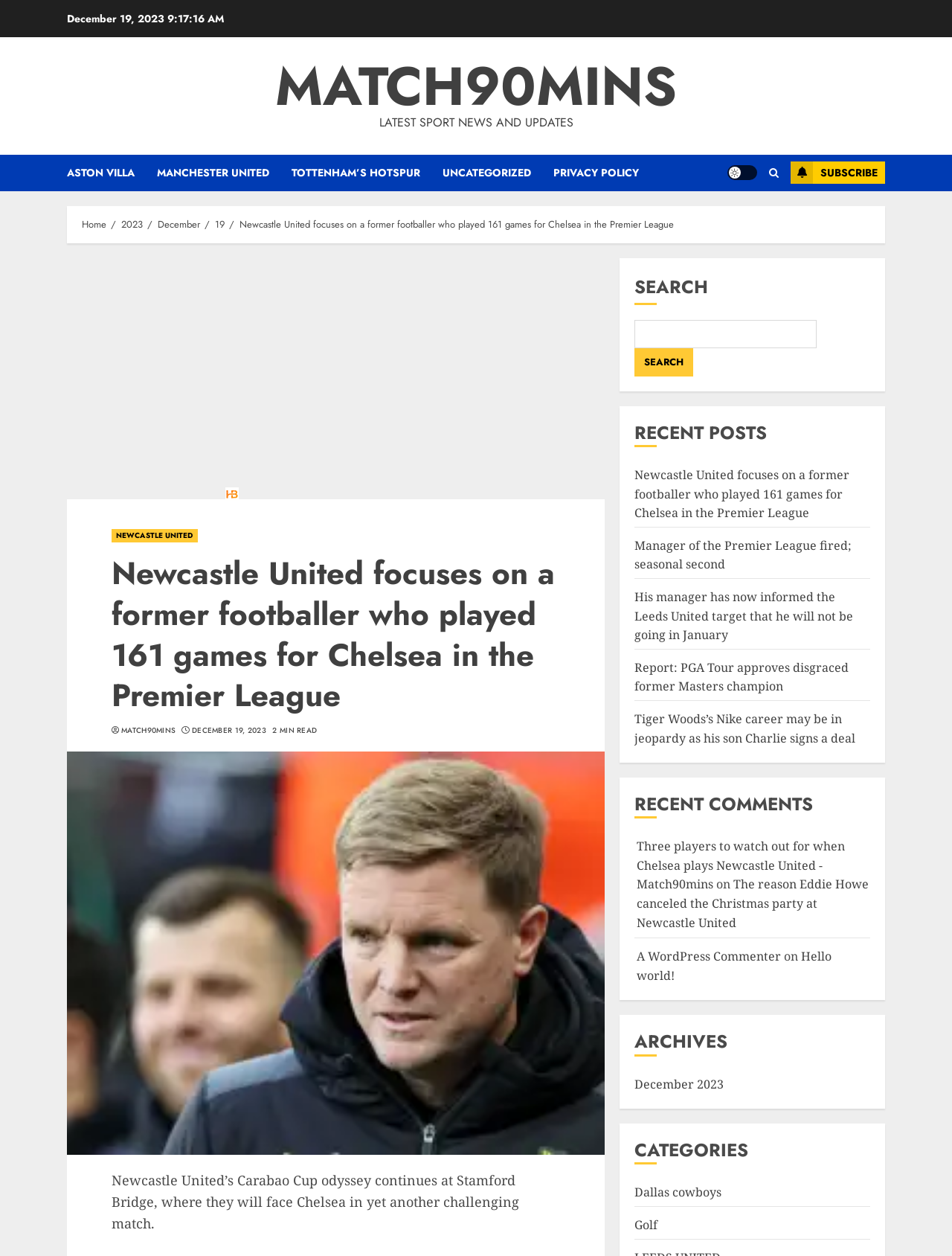Locate the bounding box coordinates of the element you need to click to accomplish the task described by this instruction: "View the 'RECENT POSTS'".

[0.667, 0.335, 0.914, 0.356]